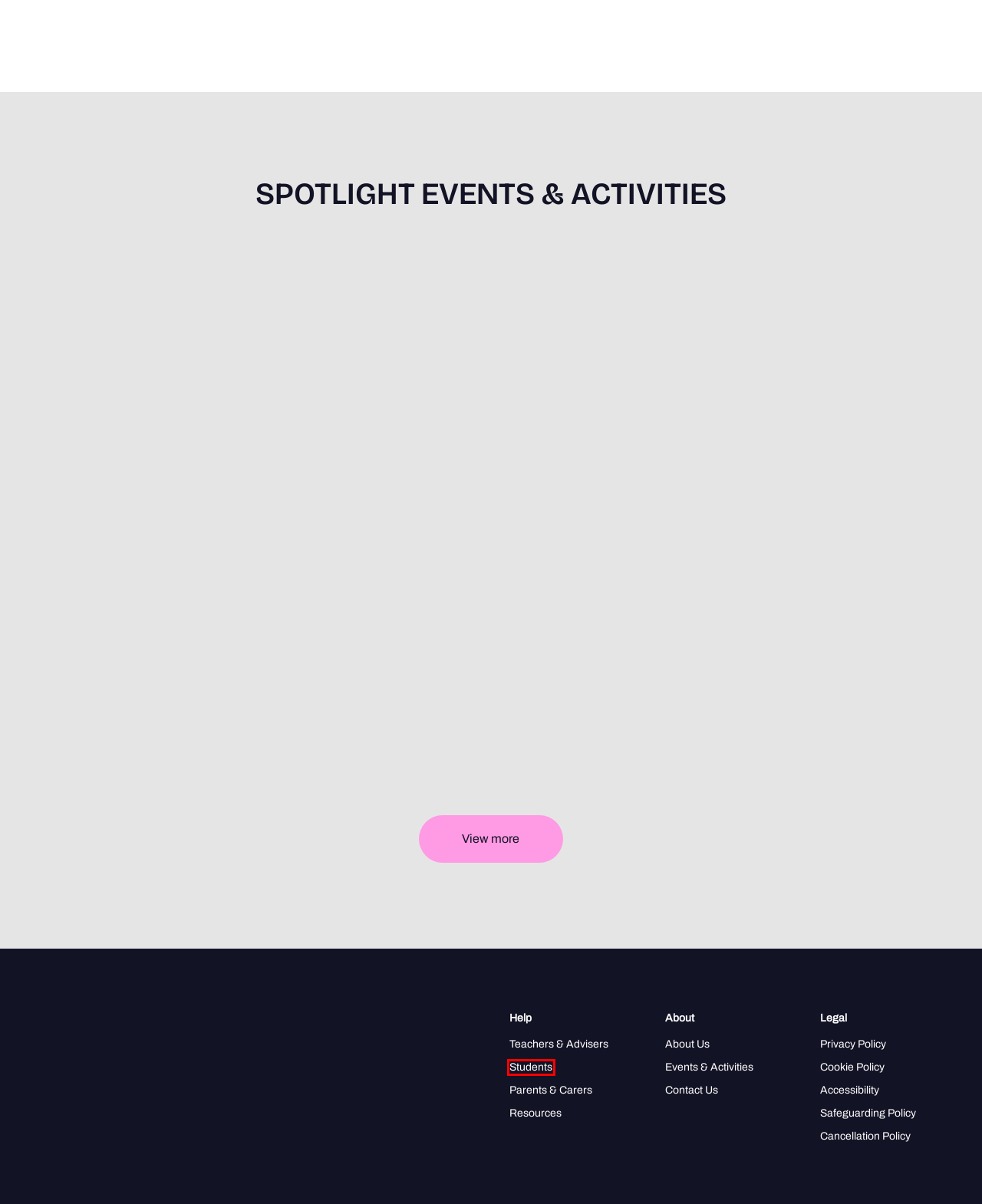You are provided with a screenshot of a webpage containing a red rectangle bounding box. Identify the webpage description that best matches the new webpage after the element in the bounding box is clicked. Here are the potential descriptions:
A. Accessibility | Greater Manchester Higher
B. Cookie Policy | Greater Manchester Higher
C. Contact Us | Greater Manchester Higher
D. Cancellation Policy | Greater Manchester Higher
E. Students | Greater Manchester Higher
F. Exam Workshop 2 - Exam Success Y11 | Greater Manchester Higher
G. About Us | Greater Manchester Higher
H. Exam Workshop 1 - Revision Skills Y11 | Greater Manchester Higher

E